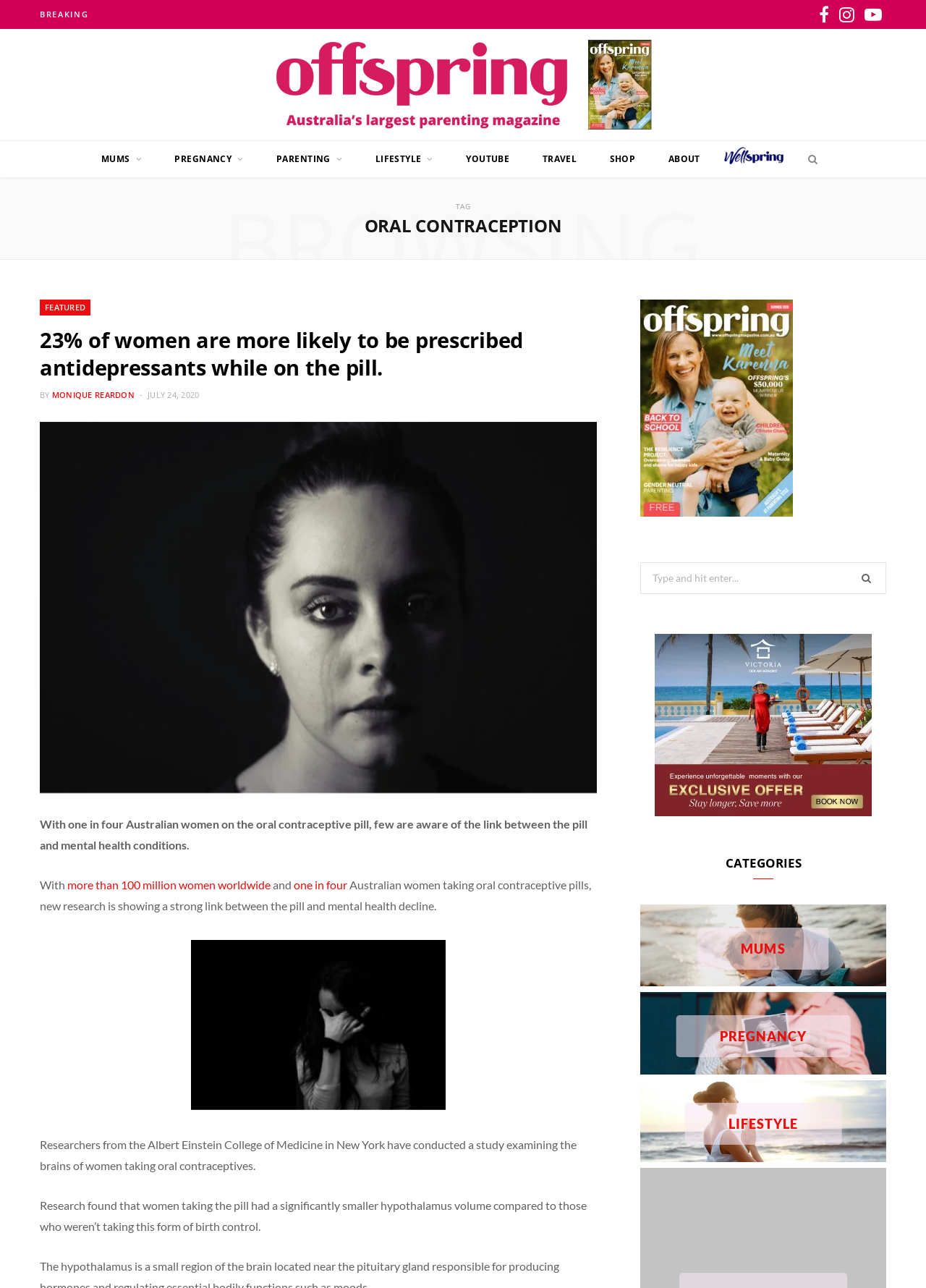How many Australian women are taking oral contraceptive pills?
Offer a detailed and exhaustive answer to the question.

The number of Australian women taking oral contraceptive pills can be determined by looking at the text 'one in four Australian women taking oral contraceptive pills' which is part of the featured article.